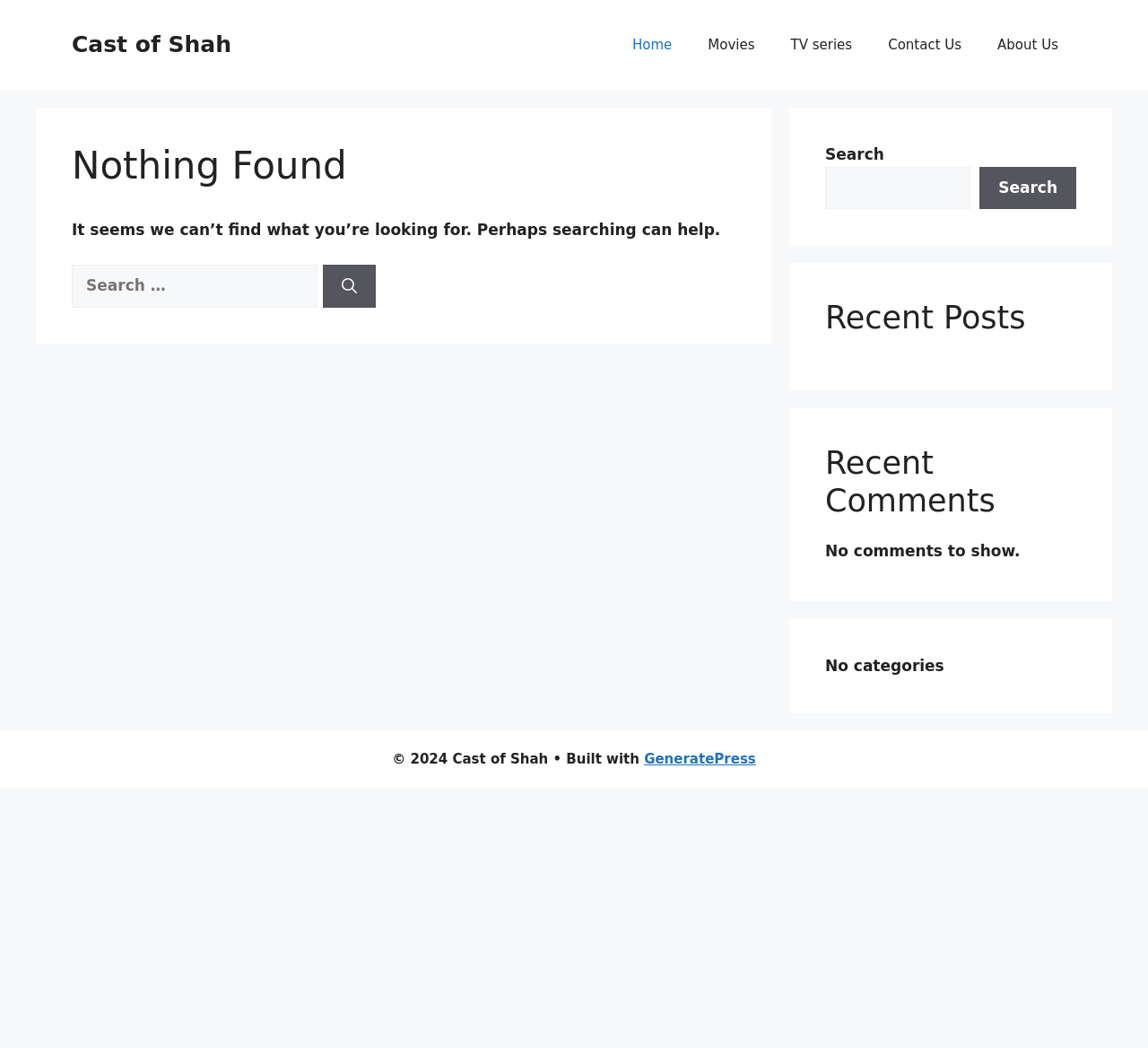Find the bounding box coordinates of the element you need to click on to perform this action: 'View Tweets by ASPolice'. The coordinates should be represented by four float values between 0 and 1, in the format [left, top, right, bottom].

None